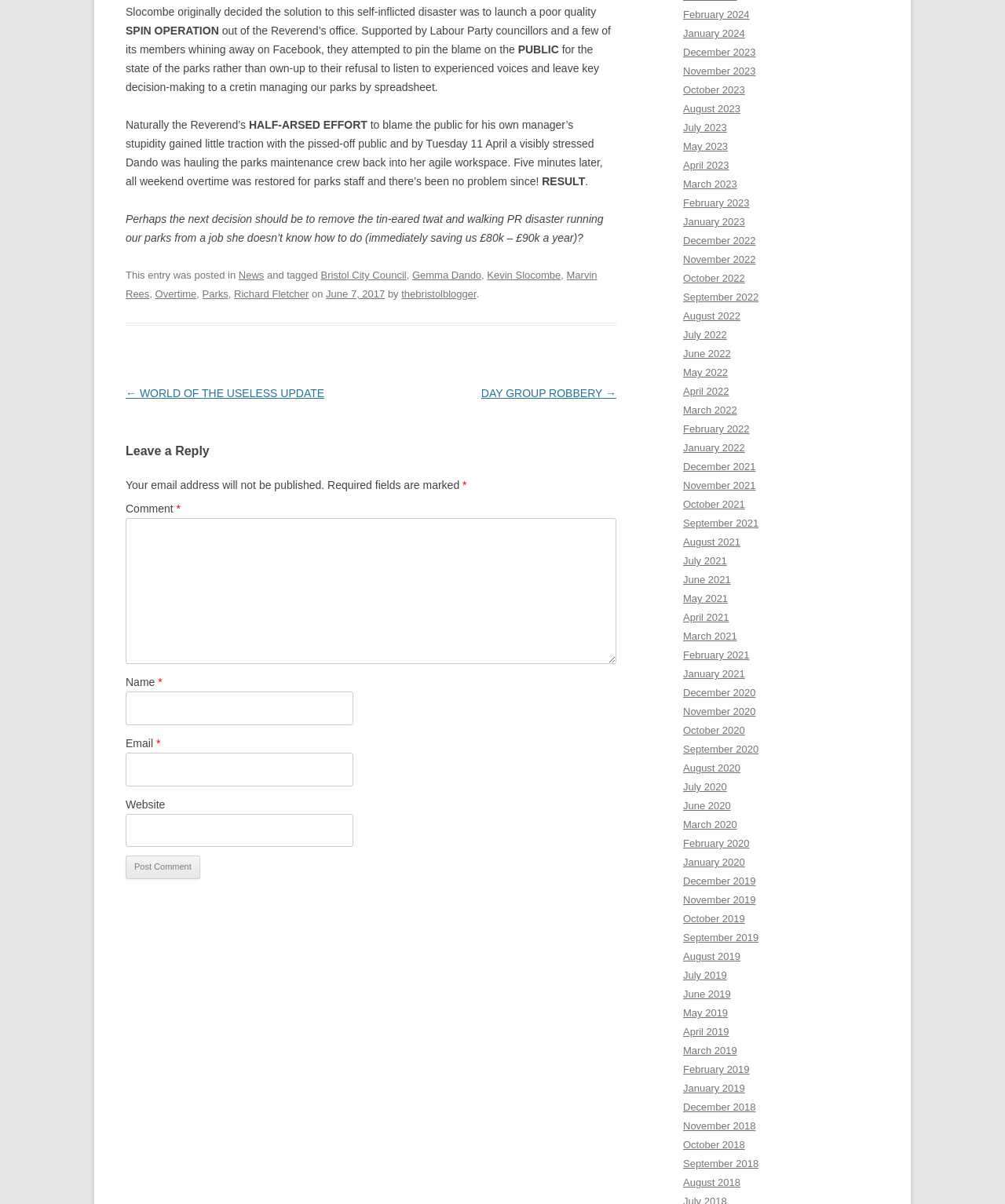Please respond to the question with a concise word or phrase:
Who is the target of criticism in the post?

Gemma Dando